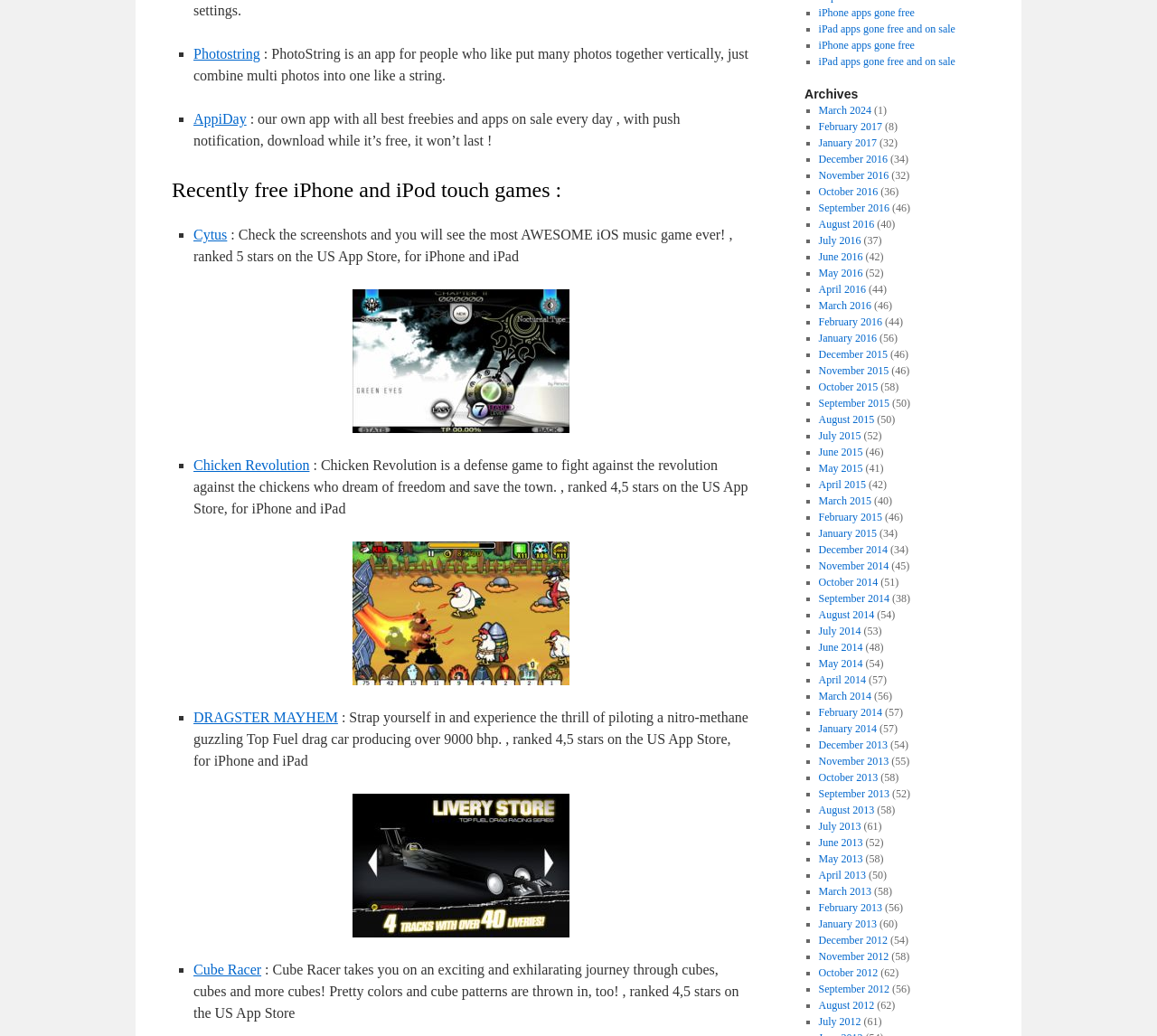Identify the bounding box coordinates of the clickable region necessary to fulfill the following instruction: "Click on the link to download the free iPhone app Cytus". The bounding box coordinates should be four float numbers between 0 and 1, i.e., [left, top, right, bottom].

[0.305, 0.279, 0.492, 0.418]